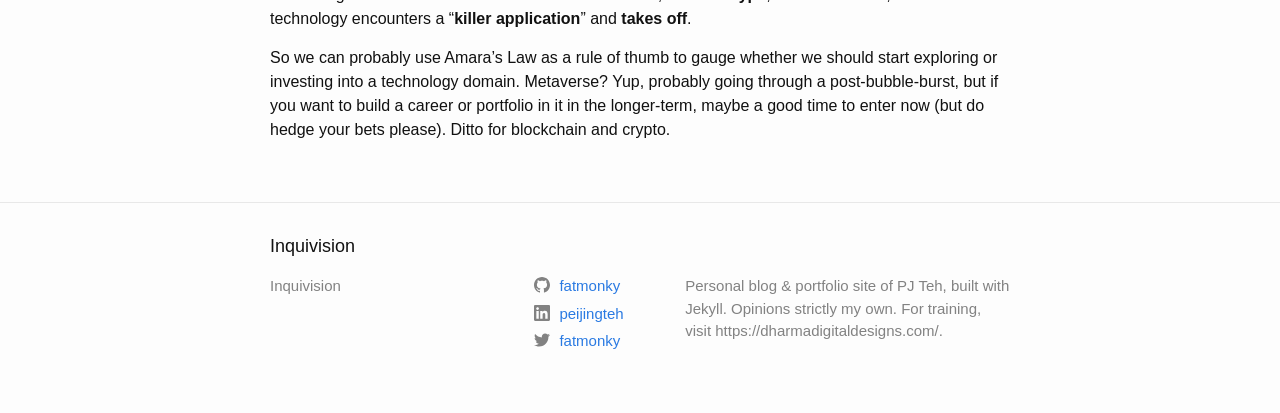Use a single word or phrase to respond to the question:
What is the name of the personal blog and portfolio site?

PJ Teh